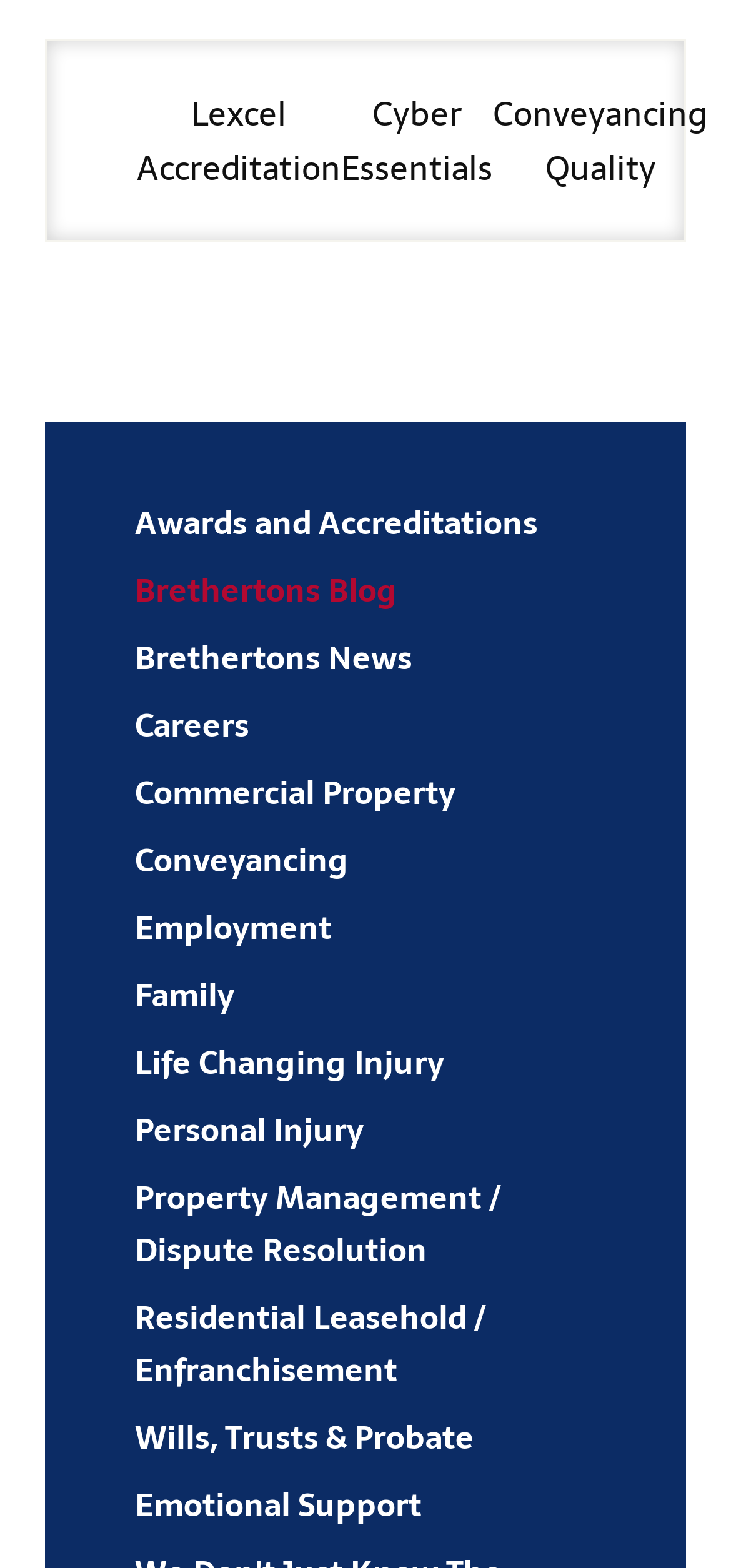Please identify the bounding box coordinates of the clickable element to fulfill the following instruction: "Click on Awards and Accreditations". The coordinates should be four float numbers between 0 and 1, i.e., [left, top, right, bottom].

[0.062, 0.312, 0.938, 0.355]